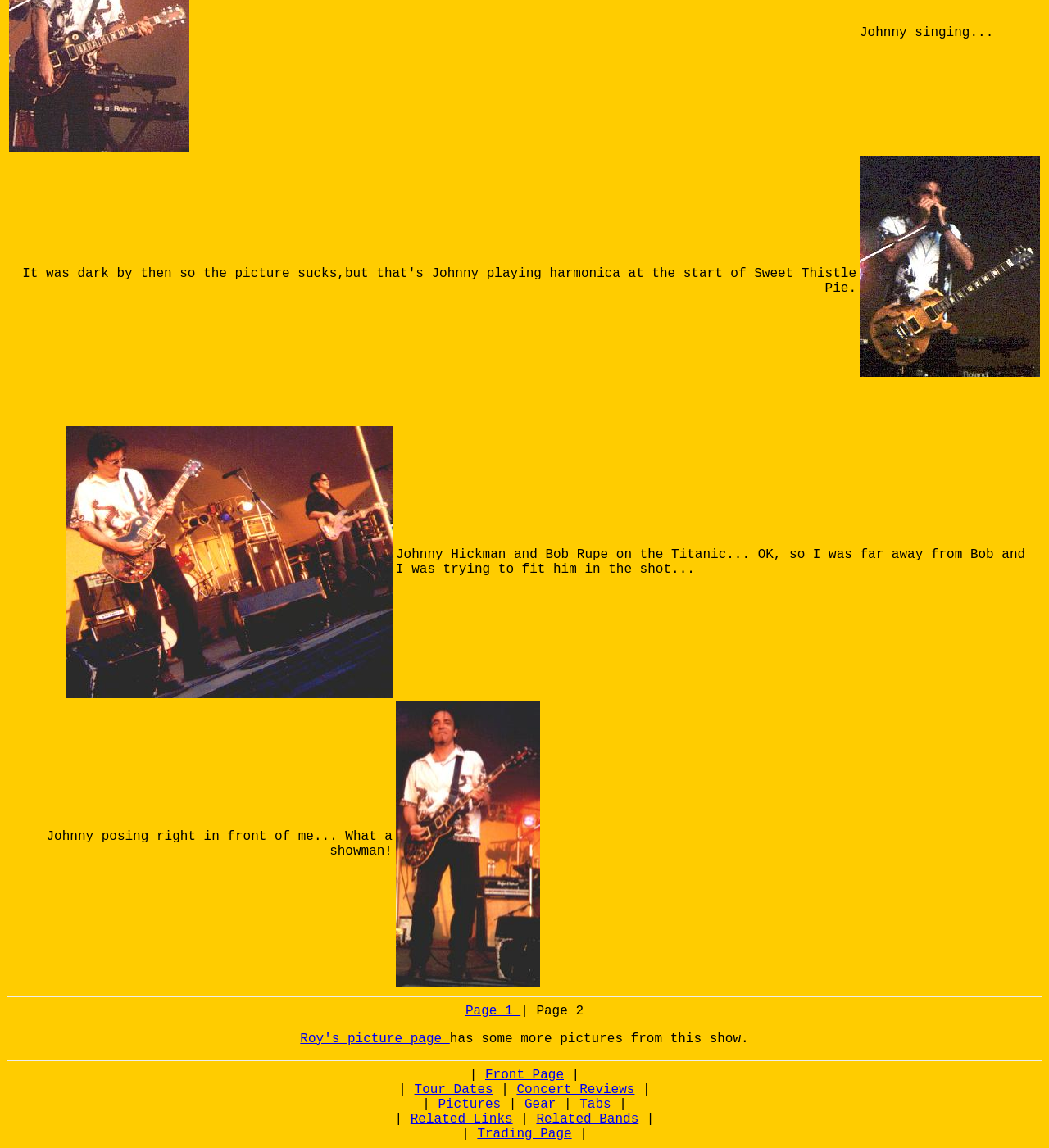Show the bounding box coordinates for the element that needs to be clicked to execute the following instruction: "Go to Page 1". Provide the coordinates in the form of four float numbers between 0 and 1, i.e., [left, top, right, bottom].

[0.444, 0.874, 0.496, 0.887]